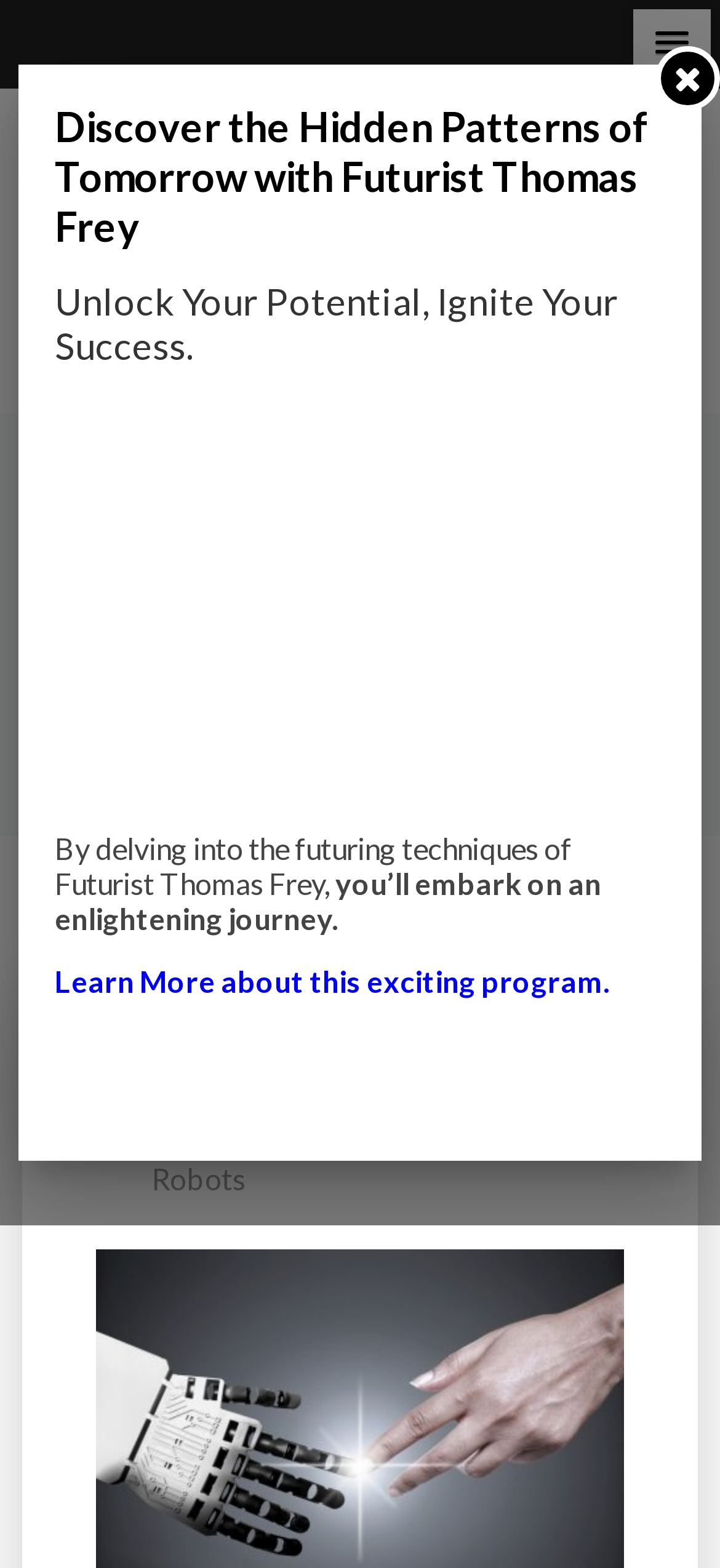Using the description: "Impact Lab", identify the bounding box of the corresponding UI element in the screenshot.

[0.103, 0.408, 0.328, 0.438]